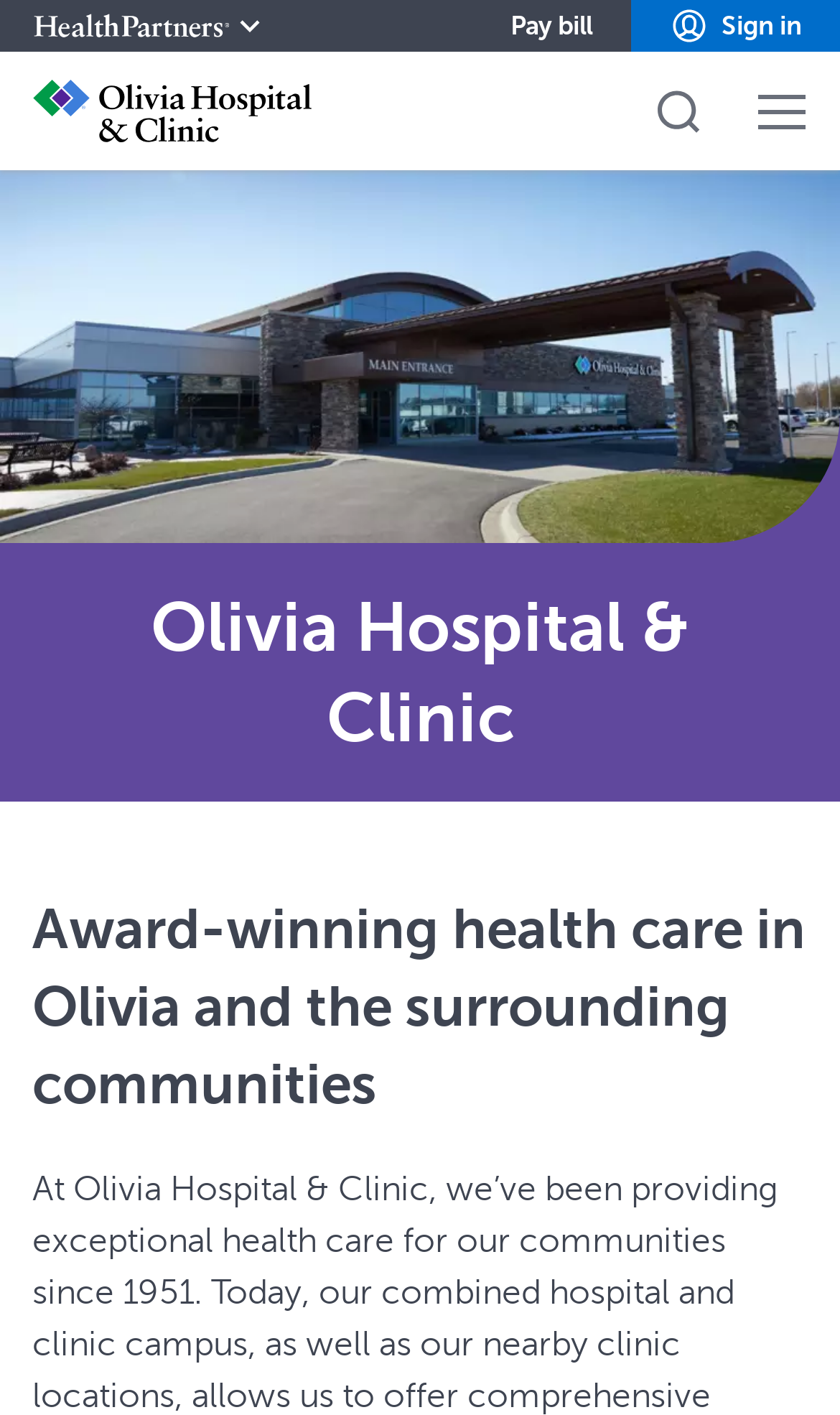What is the purpose of the 'Sign in' button?
Please give a detailed answer to the question using the information shown in the image.

I found a button element with the text 'Sign in' which implies that its purpose is to allow users to sign in to their accounts or access restricted areas of the website.